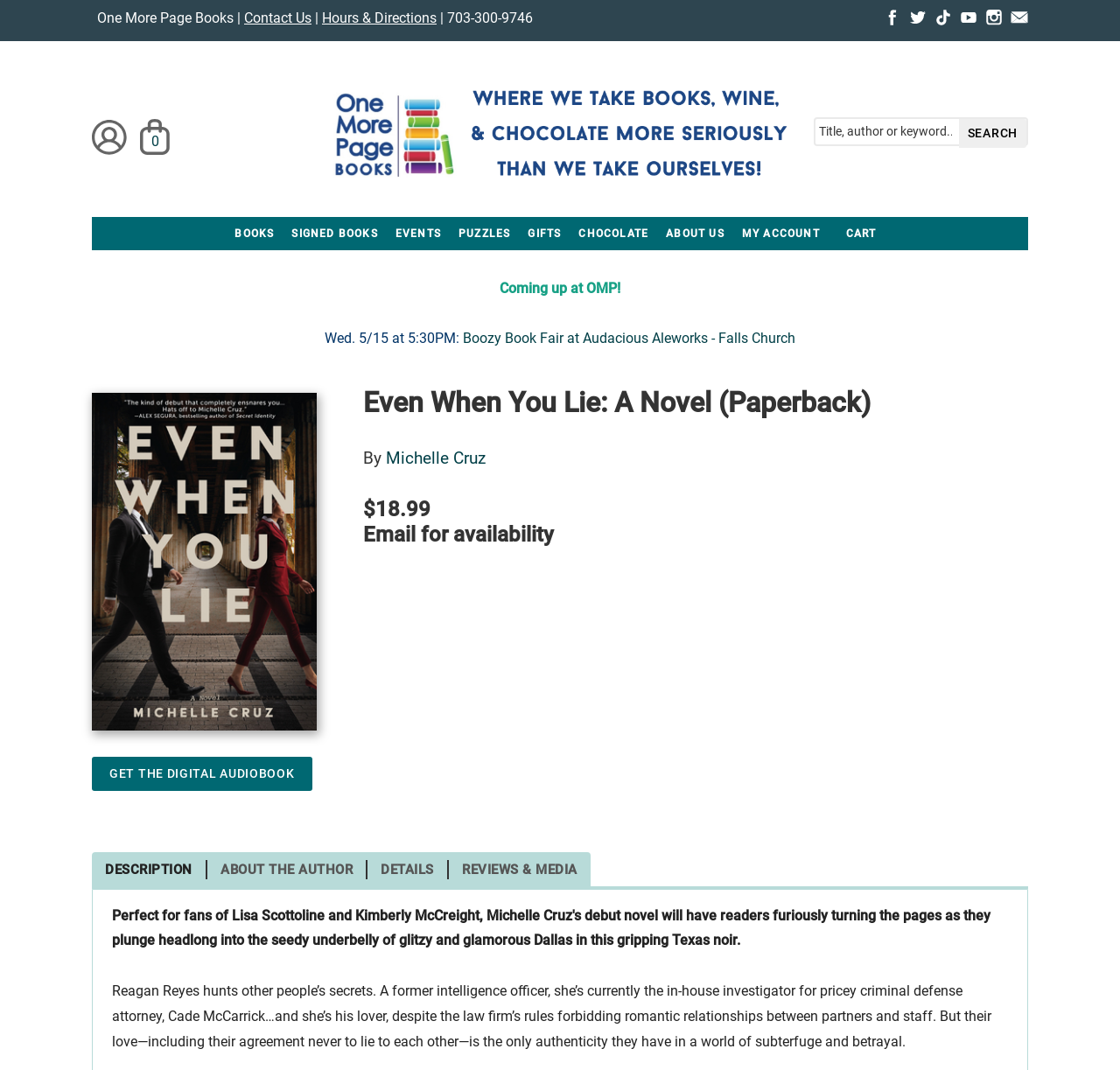Carefully examine the image and provide an in-depth answer to the question: Who is the author of the book 'Even When You Lie: A Novel (Paperback)'?

I found the author by looking at the book details section, where I saw a link element with the text 'Michelle Cruz'.